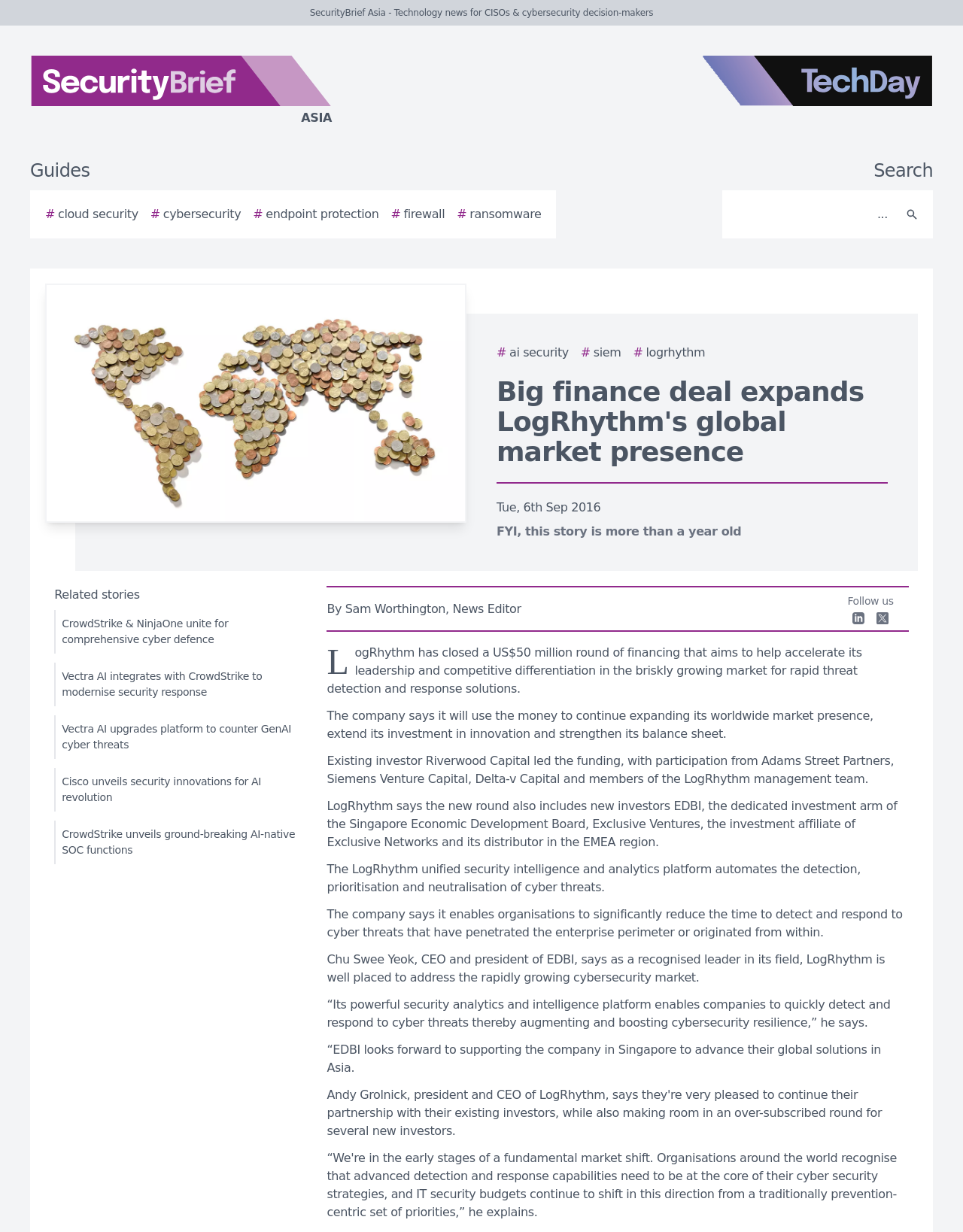What is the name of the company that received $50m in funding?
Based on the image, give a concise answer in the form of a single word or short phrase.

LogRhythm